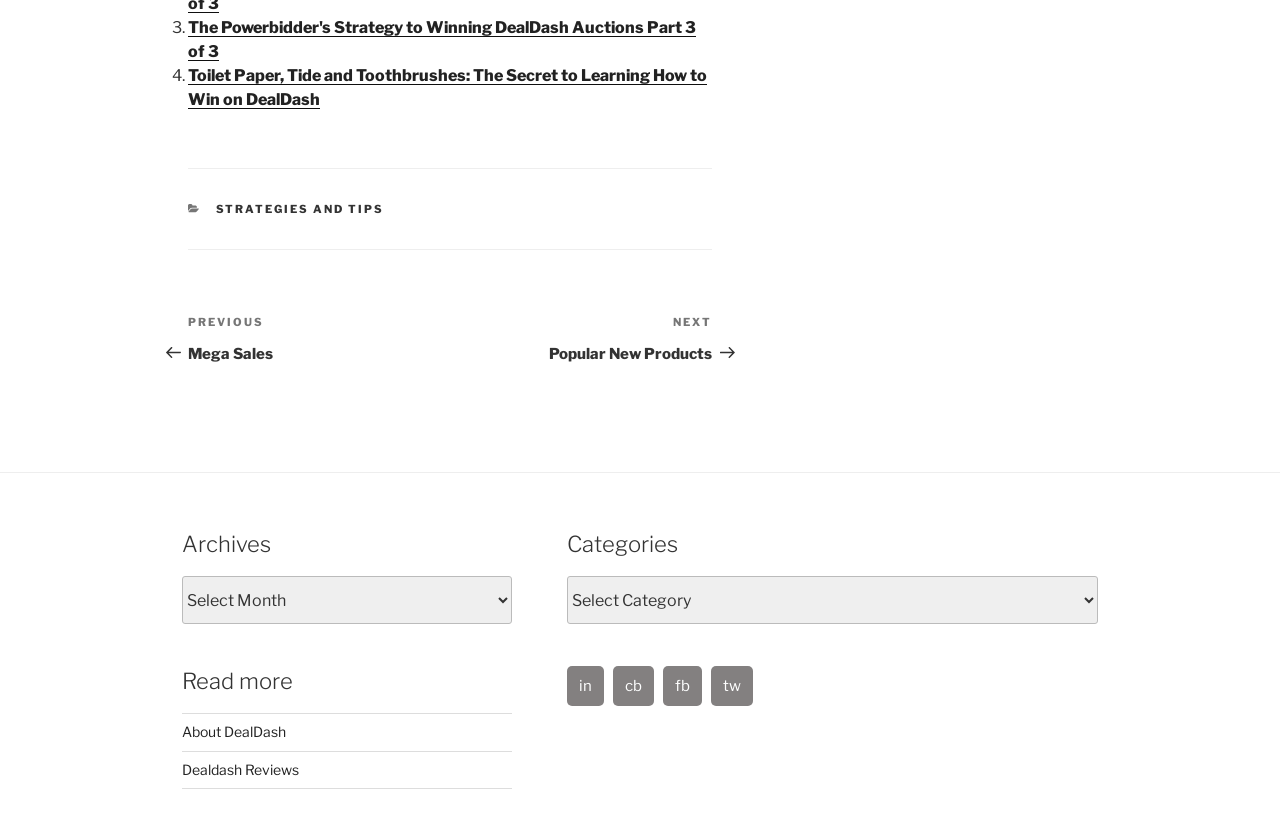What is the title of the first link?
Please interpret the details in the image and answer the question thoroughly.

I determined the title of the first link by looking at the OCR text of the link element with bounding box coordinates [0.147, 0.022, 0.544, 0.074], which is 'The Powerbidder's Strategy to Winning DealDash Auctions Part 3 of 3'. The title of the link is 'The Powerbidder's Strategy'.